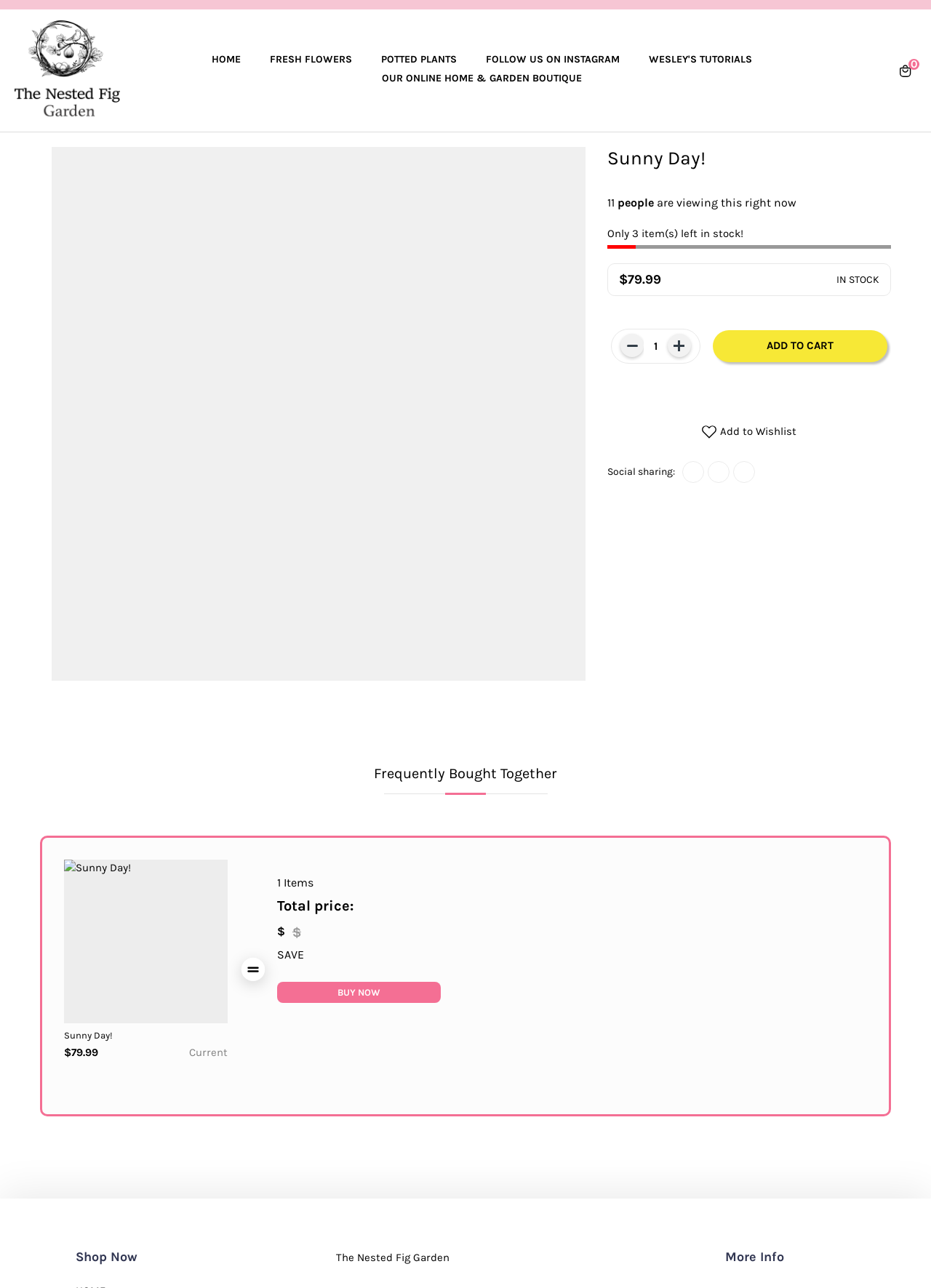How many items are left in stock?
Look at the screenshot and provide an in-depth answer.

I found the answer by looking at the product information section, where it says 'Only 3 item(s) left in stock!'. This indicates that there are only 3 items left in stock.